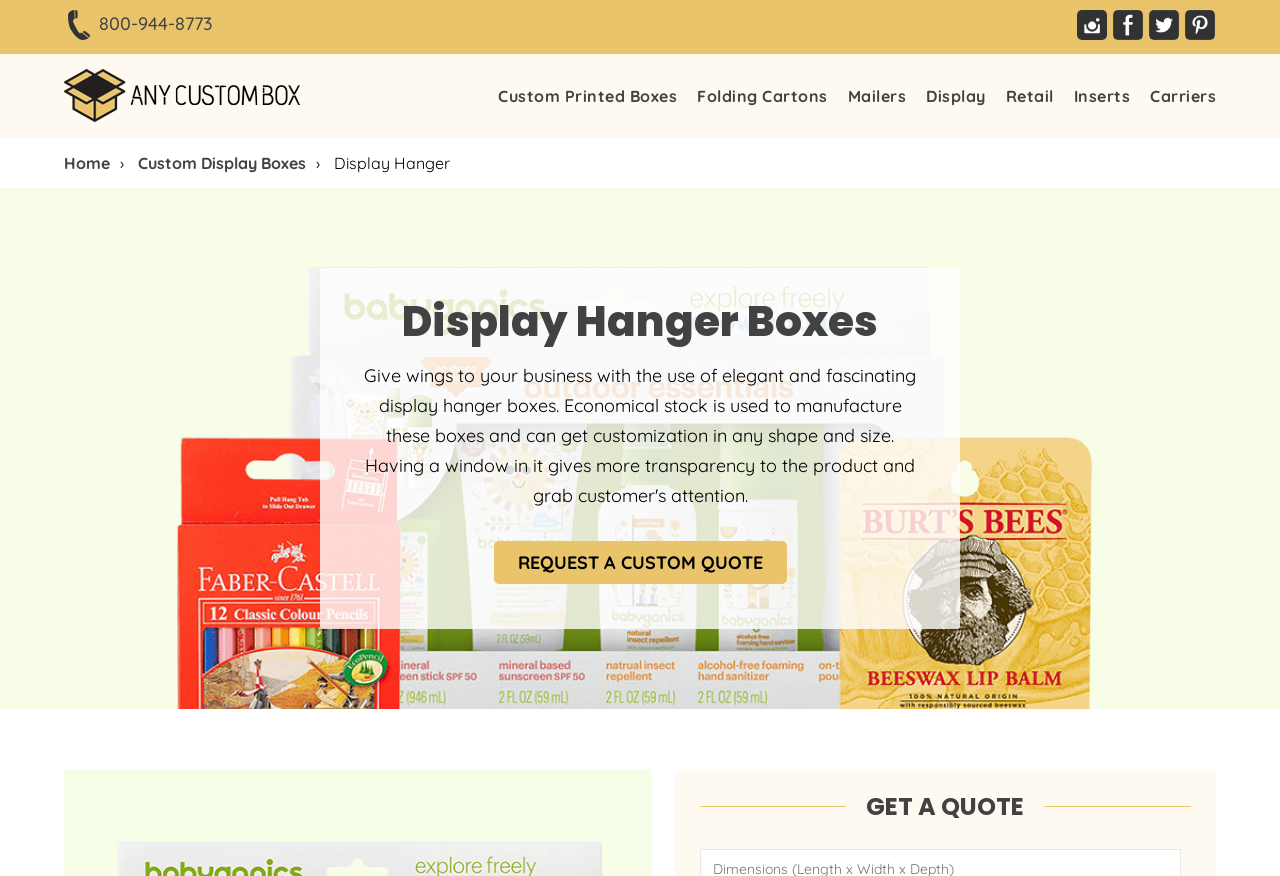Can you find the bounding box coordinates for the element that needs to be clicked to execute this instruction: "Request a custom quote"? The coordinates should be given as four float numbers between 0 and 1, i.e., [left, top, right, bottom].

[0.386, 0.618, 0.614, 0.667]